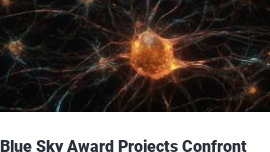Describe the image with as much detail as possible.

The image showcases an intricate and visually engaging depiction of neurons, highlighting the complex networks of connections within the brain. Illuminated in warm tones, a prominent neuron is central to this visualization, symbolizing the focus of research projects aimed at addressing Parkinson's disease. The accompanying title, "Blue Sky Award Projects Confront Parkinson’s On Multiple Fronts," indicates that this artwork is associated with innovative research initiatives designed to tackle the multifaceted challenges posed by Parkinson's. This representation of neural pathways underscores the importance of understanding brain function and potential therapeutic approaches.